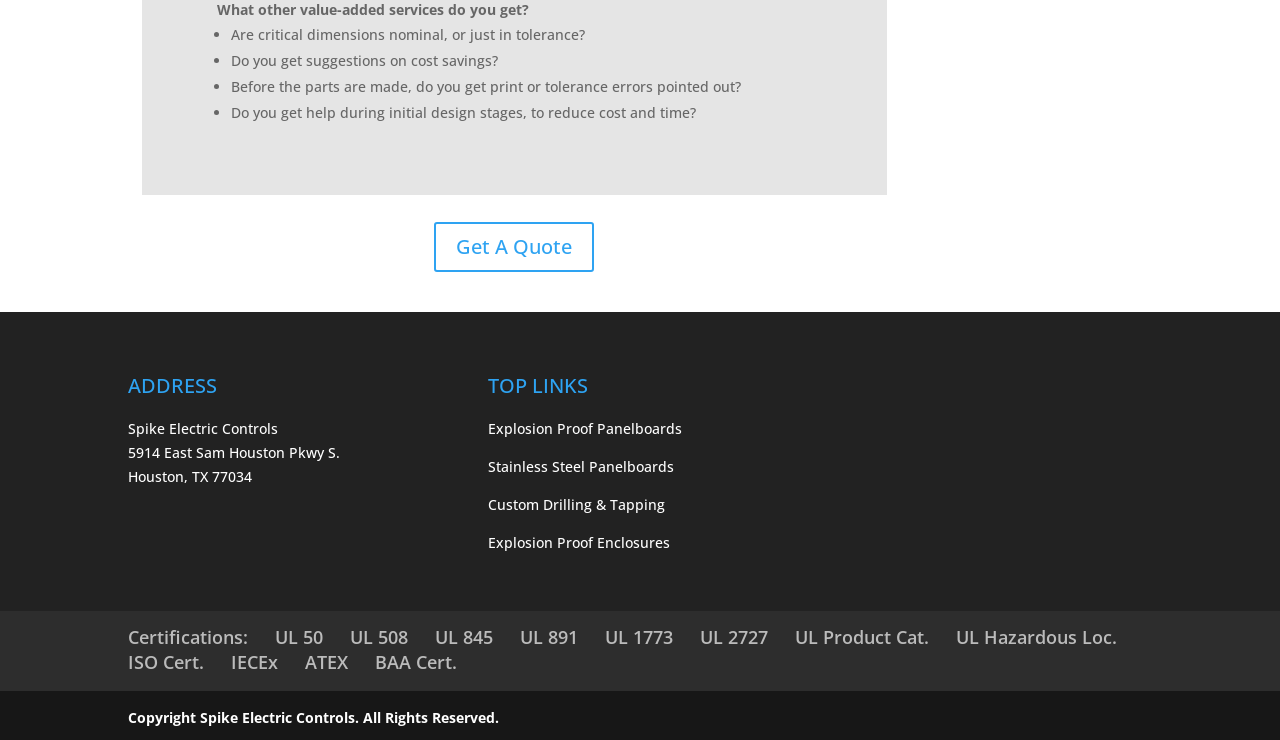Find the bounding box coordinates of the clickable area required to complete the following action: "View certifications".

[0.1, 0.845, 0.194, 0.877]